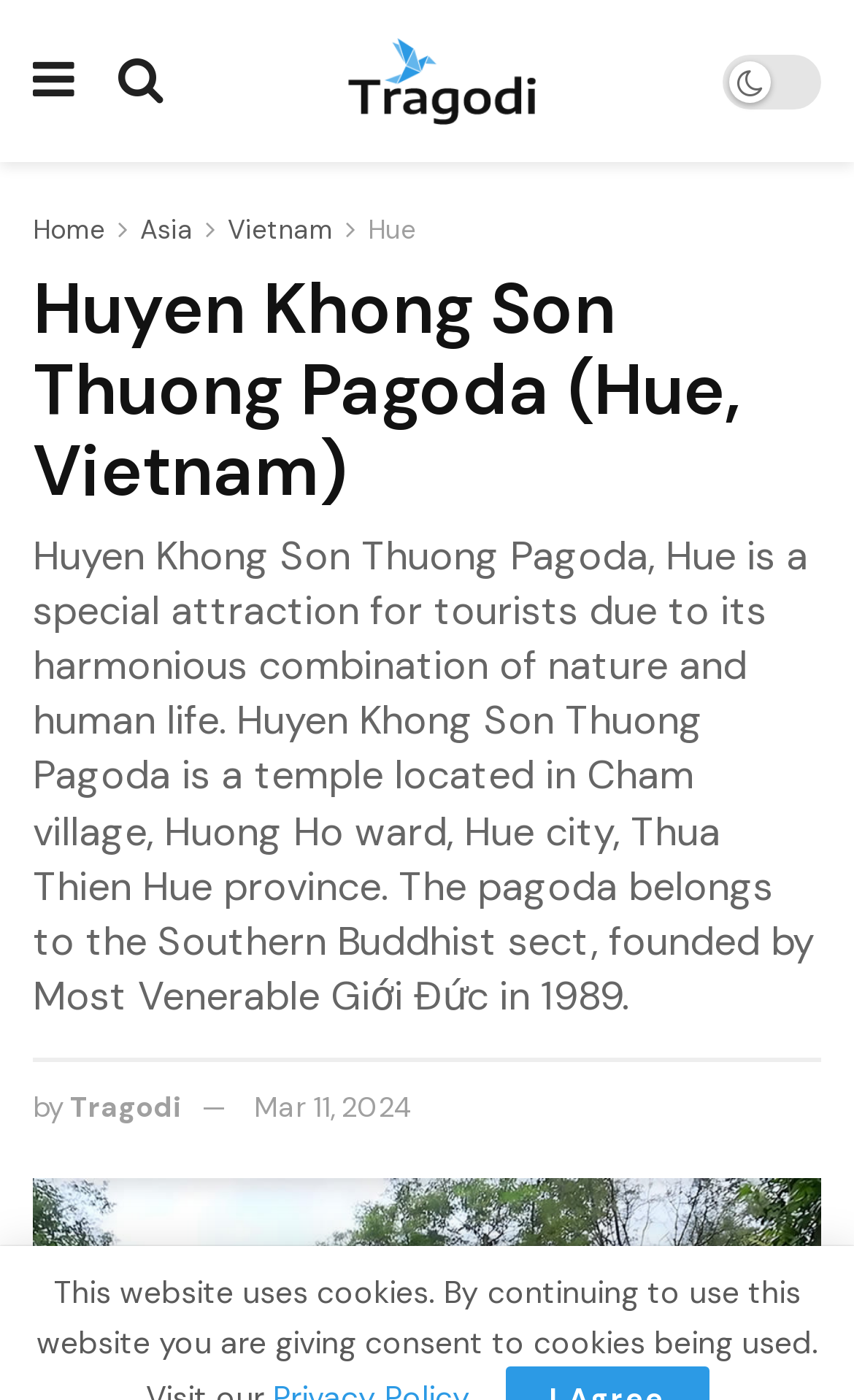Locate the bounding box coordinates of the element's region that should be clicked to carry out the following instruction: "Read the pagoda description". The coordinates need to be four float numbers between 0 and 1, i.e., [left, top, right, bottom].

[0.038, 0.378, 0.962, 0.732]